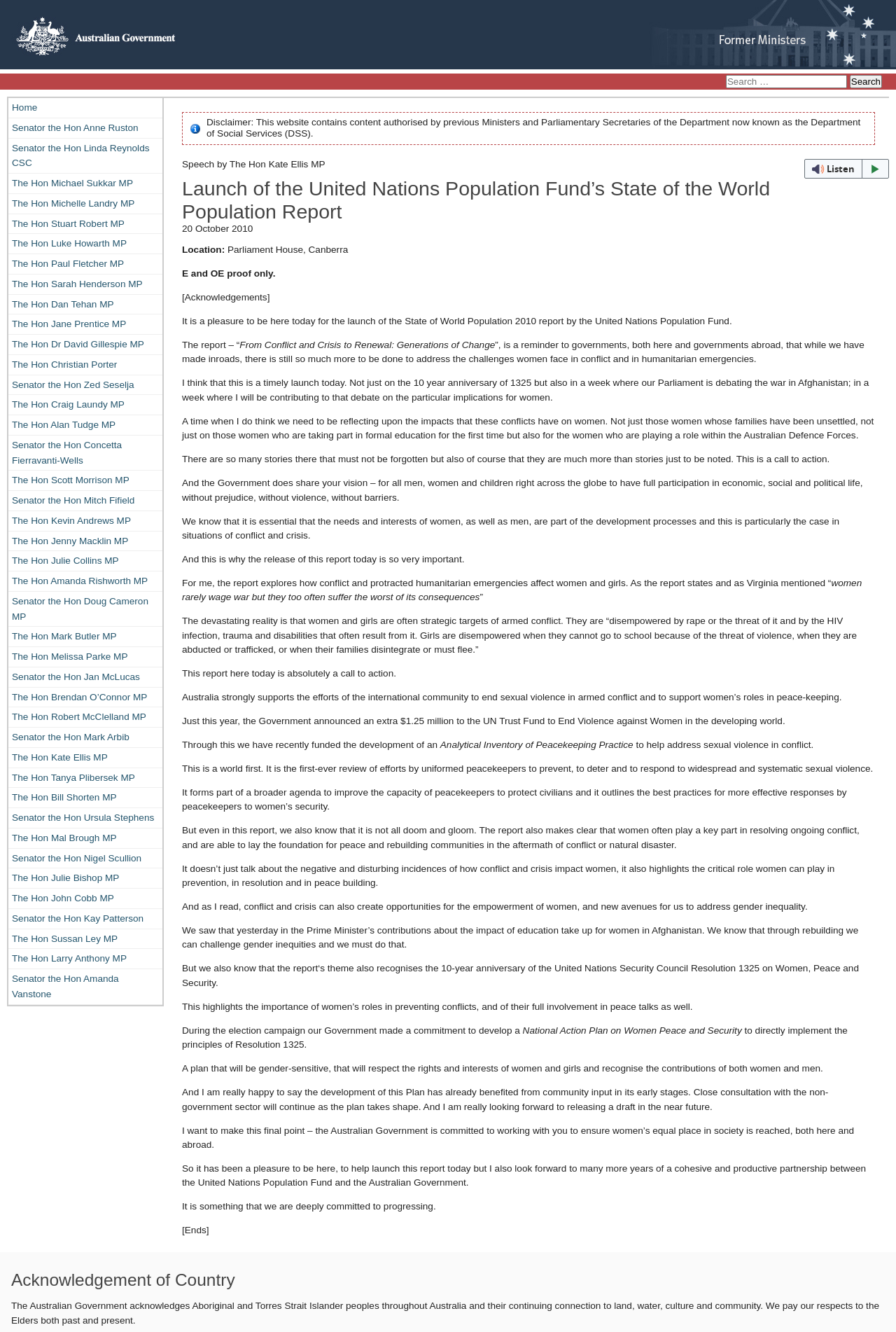Please specify the bounding box coordinates of the clickable section necessary to execute the following command: "Click on the Australian Government link".

[0.0, 0.044, 0.198, 0.052]